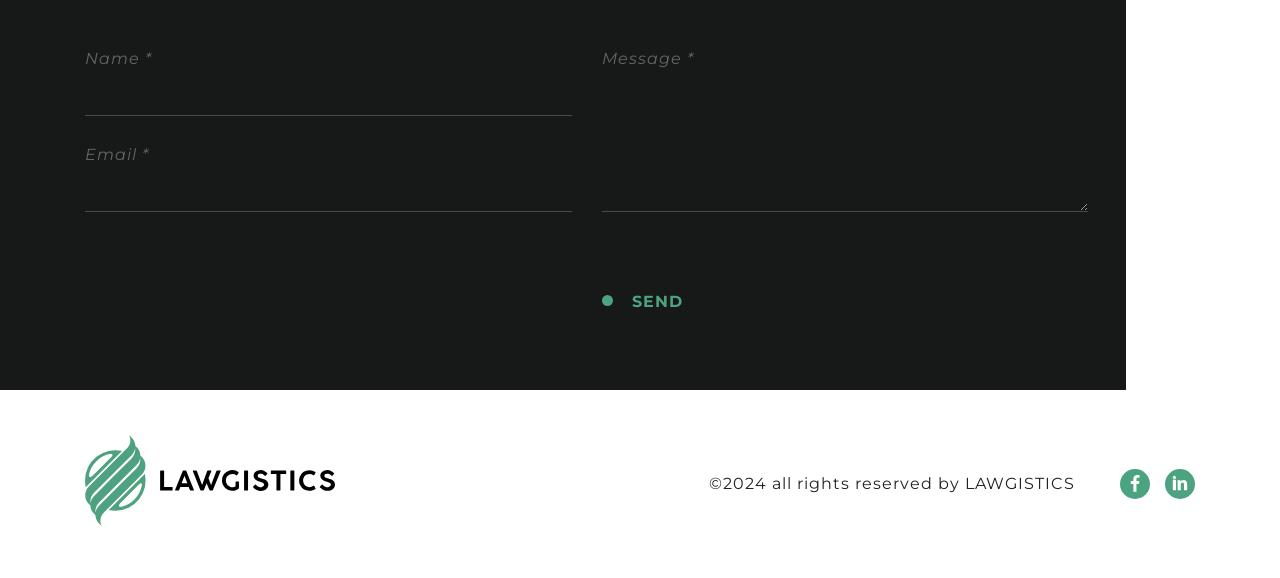Answer briefly with one word or phrase:
What is the purpose of the form?

To send a message